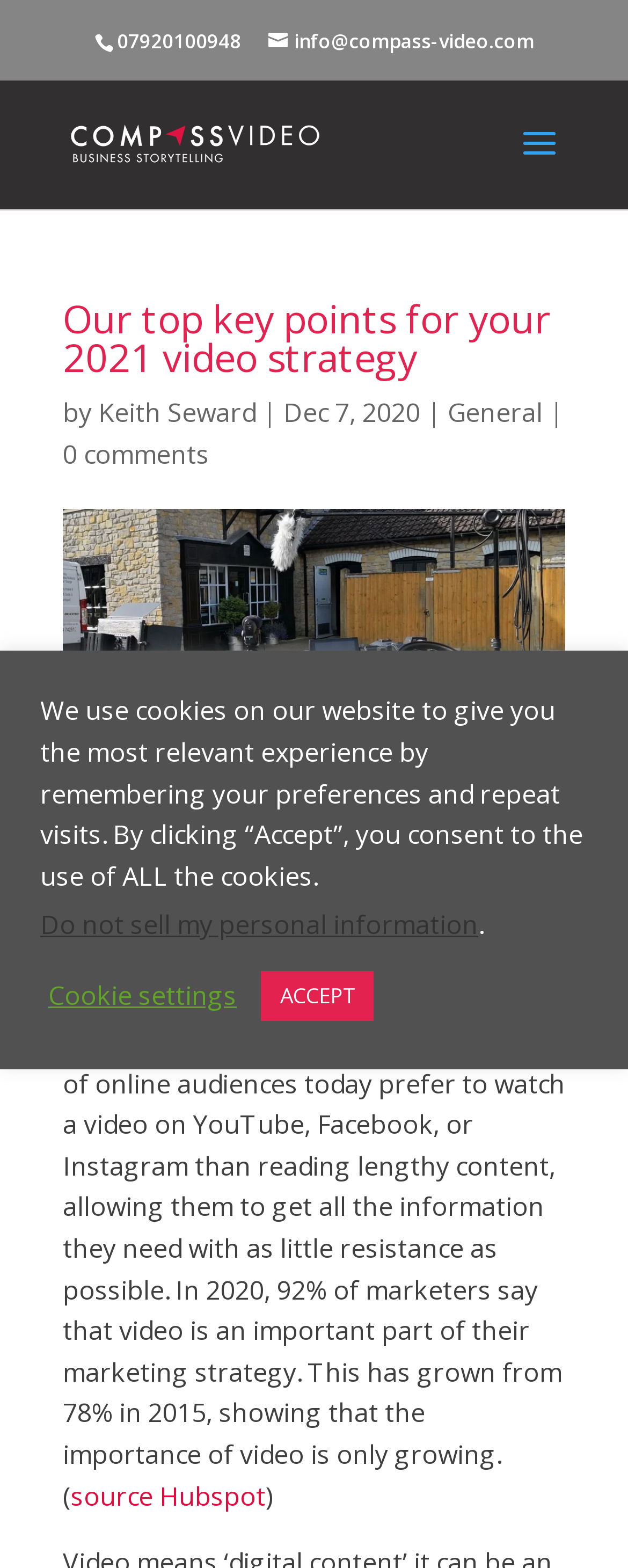What is the topic of the article?
Kindly offer a comprehensive and detailed response to the question.

I found the topic of the article by looking at the static text element with the bounding box coordinates [0.1, 0.627, 0.89, 0.676], which contains the text 'Do you need help with top key video strategy points and advice for 2021?'.